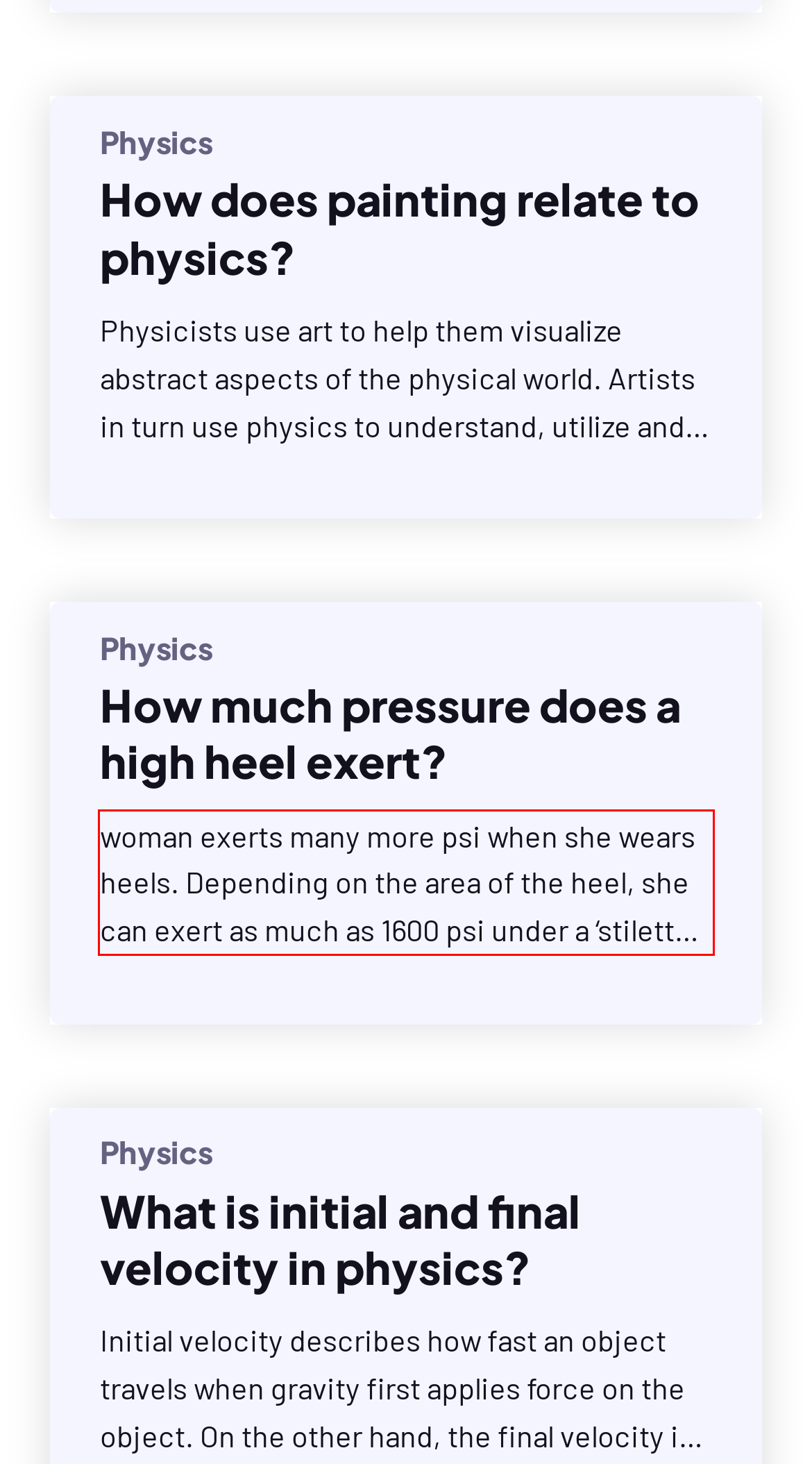Examine the webpage screenshot, find the red bounding box, and extract the text content within this marked area.

woman exerts many more psi when she wears heels. Depending on the area of the heel, she can exert as much as 1600 psi under a ‘stiletto heel’ ¼ inch on a side. This explains why people with wood floors don’t want women walking on them in high heels.” Why do high heels exert more…